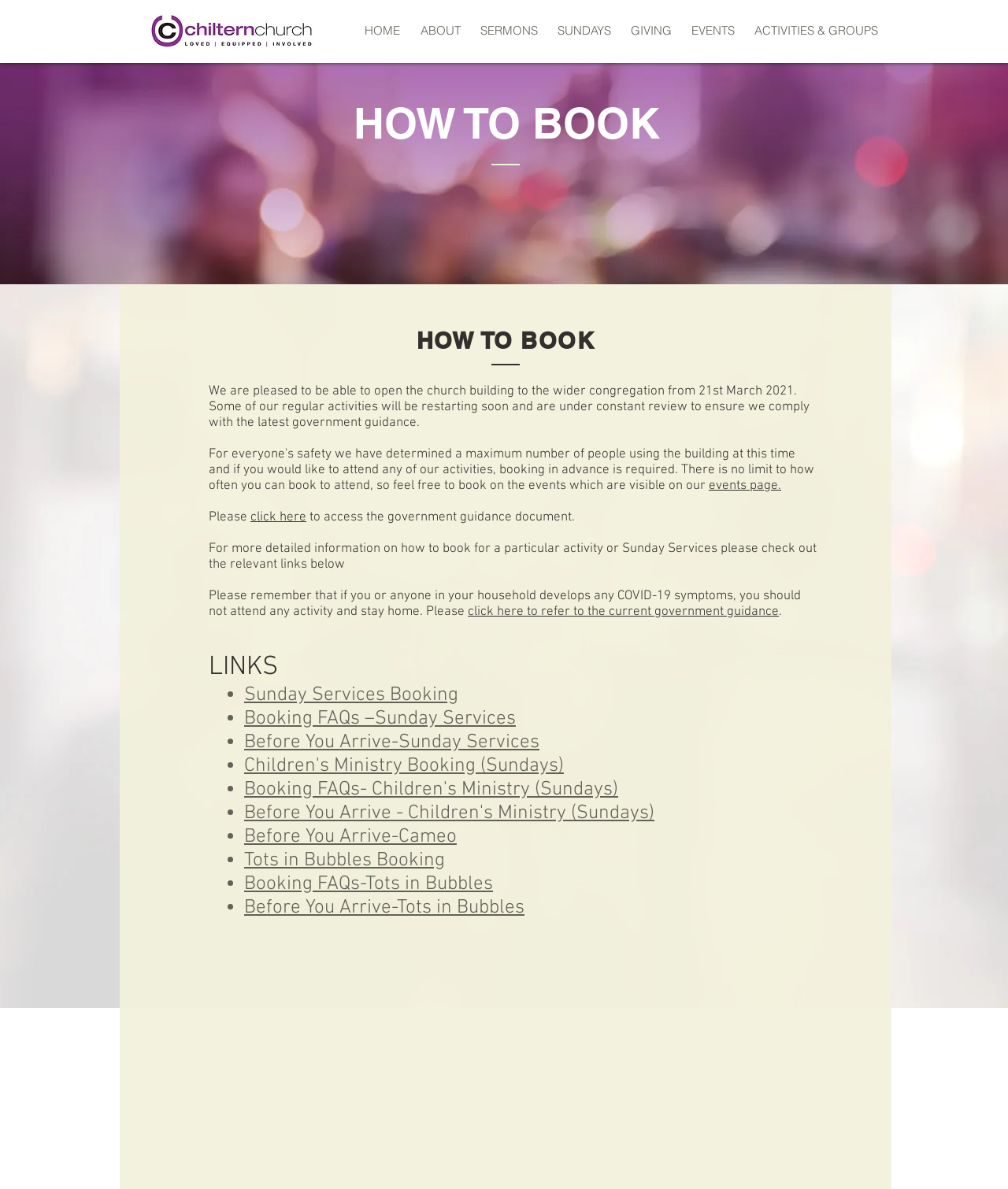Please give a concise answer to this question using a single word or phrase: 
What is the church building open to?

wider congregation